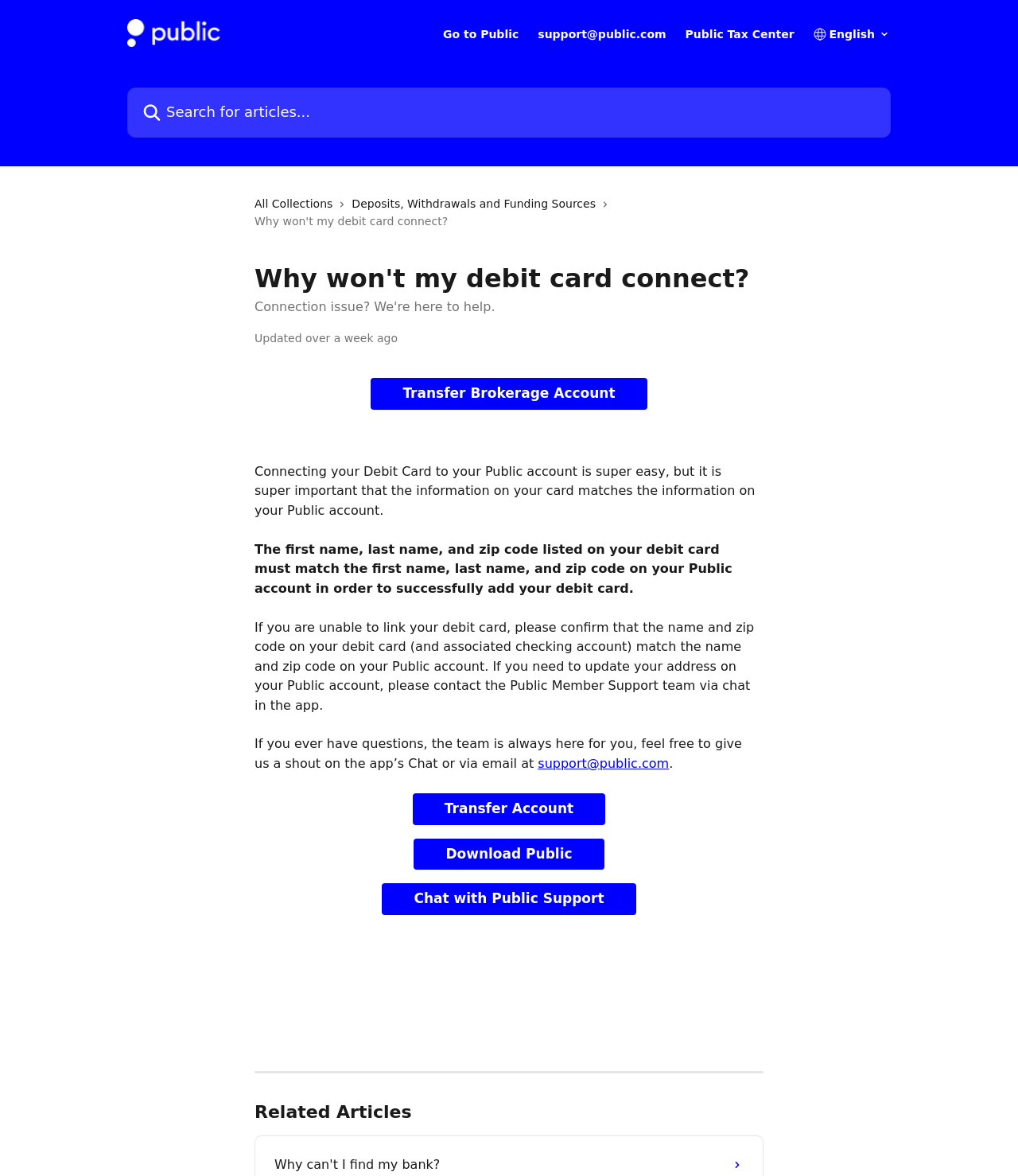Can you determine the bounding box coordinates of the area that needs to be clicked to fulfill the following instruction: "Transfer Brokerage Account"?

[0.364, 0.321, 0.636, 0.348]